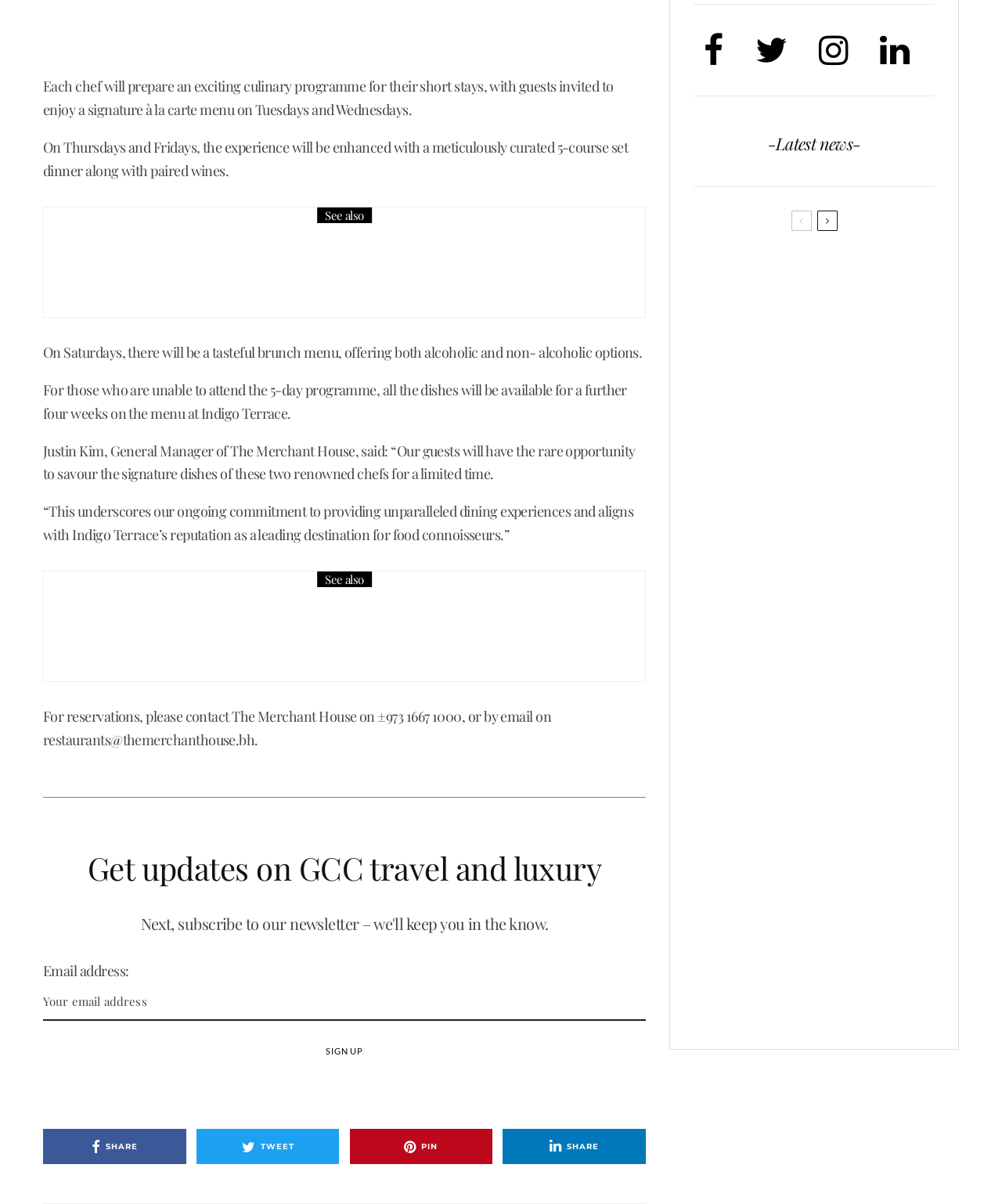What is the purpose of the 'Sign up' button?
Give a single word or phrase as your answer by examining the image.

Get updates on GCC travel and luxury